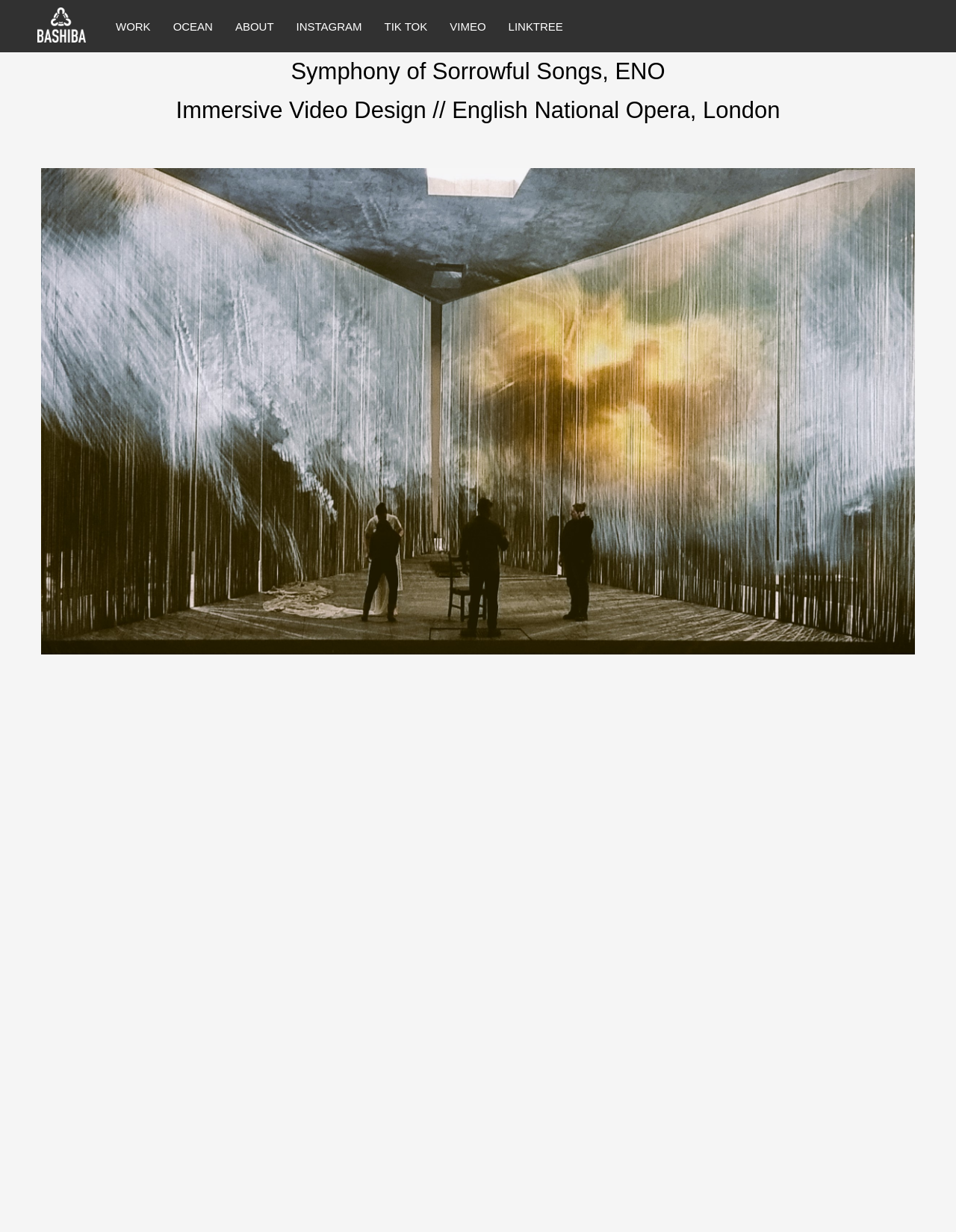Who is the video designer for the production?
Based on the image, answer the question with a single word or brief phrase.

Roberto Vitalini